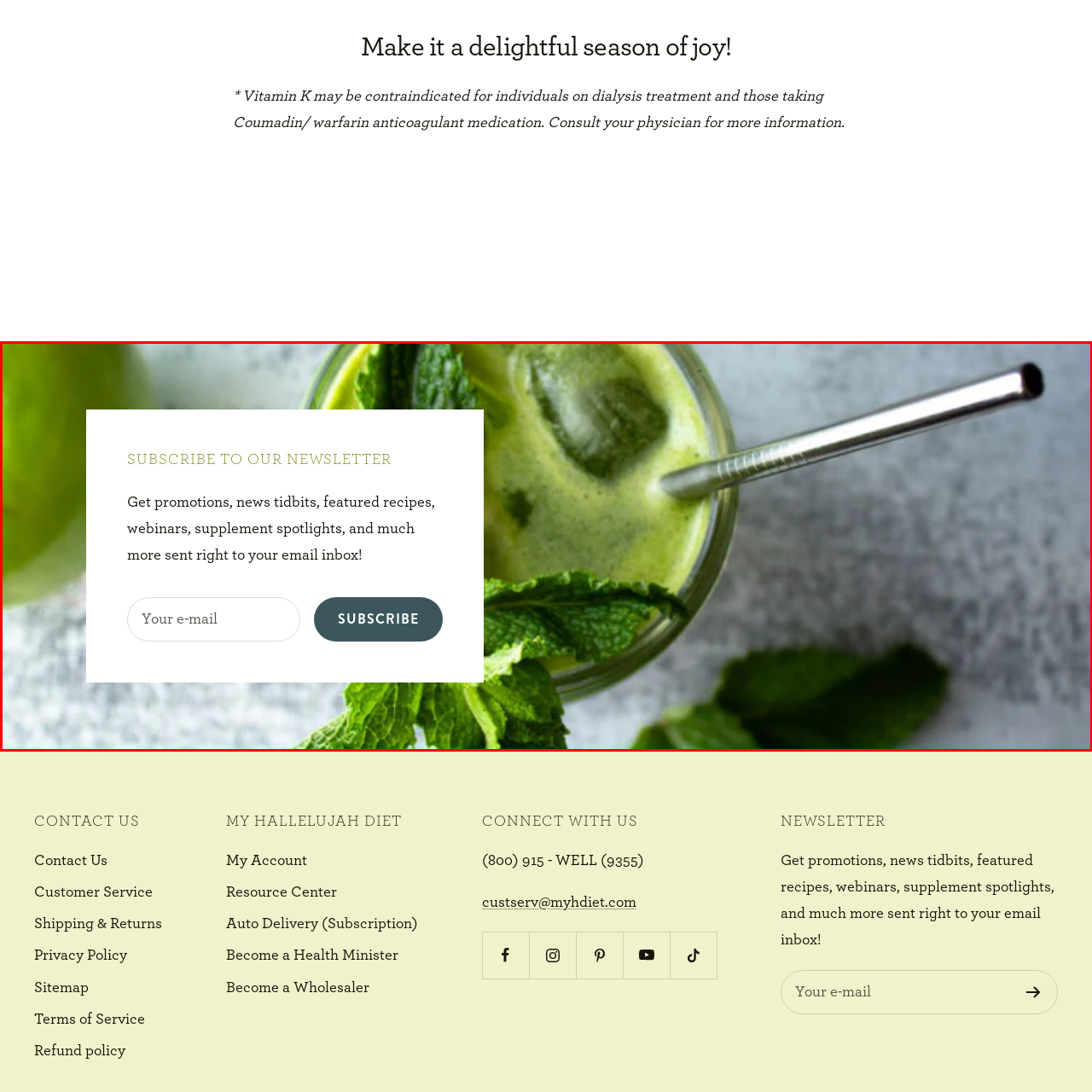Offer an in-depth description of the picture located within the red frame.

The image showcases a refreshing glass of fresh-pressed juice, featuring vibrant greens complemented by mint leaves and ice cubes, set against a light background. Overlaying this enticing visual is a subscription call-to-action inviting visitors to "Subscribe to Our Newsletter." The accompanying text explains the benefits of subscribing, promising promotions, news tidbits, featured recipes, webinars, and supplement spotlights, all delivered directly to subscribers' email inboxes. A streamlined input field labeled “Your e-mail” and a prominent "SUBSCRIBE" button make it easy for users to join, enhancing the interactive experience. This element beautifully integrates health and wellness themes with a fresh, seasonal aesthetic.